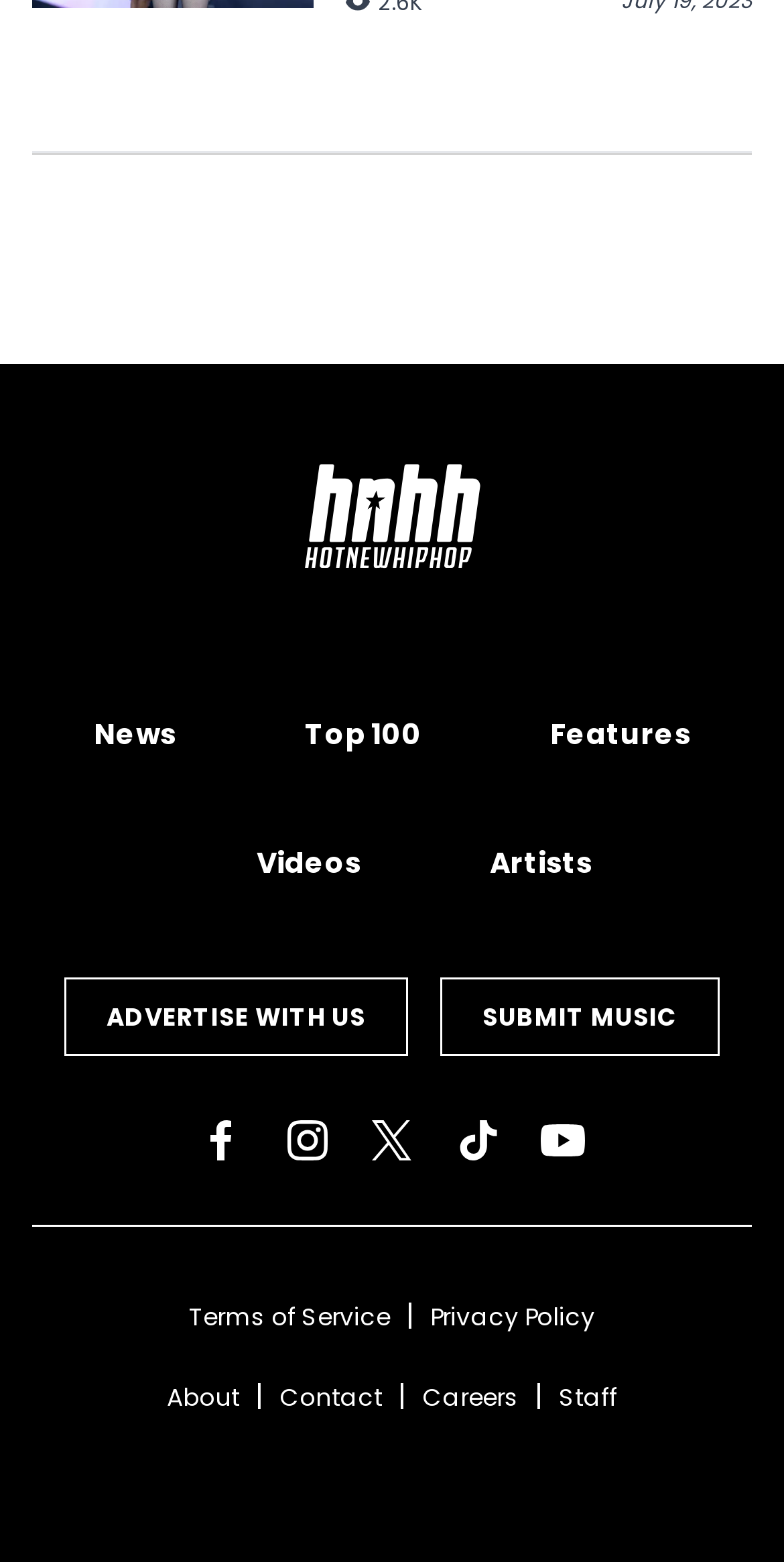Provide your answer in one word or a succinct phrase for the question: 
What is the name of the website?

Hot New Hip Hop